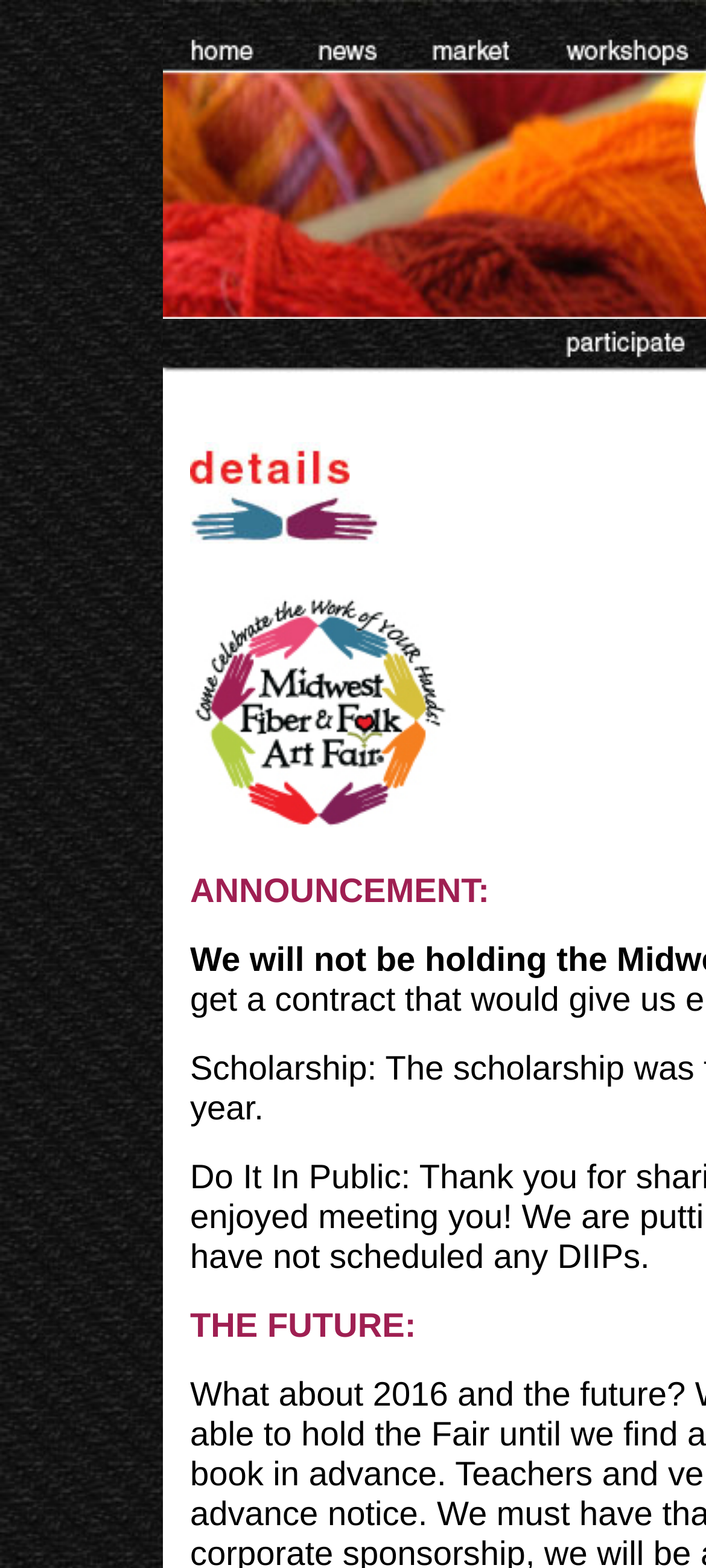Reply to the question with a single word or phrase:
What is the date of the Midwest Fiber & Folk Art Fair?

August 1, 2, 3, 2014